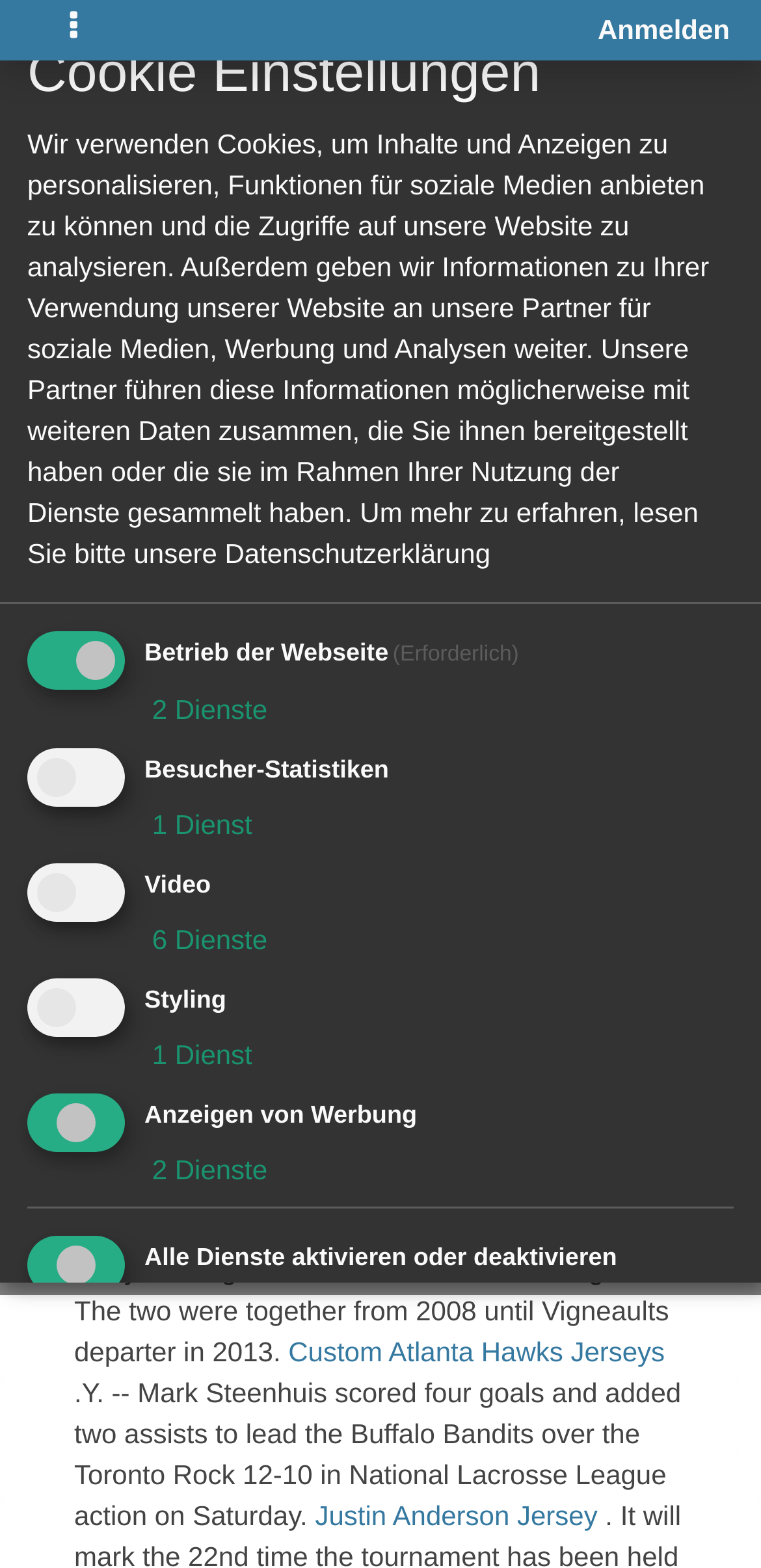Please specify the bounding box coordinates of the clickable region to carry out the following instruction: "Click on '2 Aktionen'". The coordinates should be four float numbers between 0 and 1, in the format [left, top, right, bottom].

[0.672, 0.446, 0.962, 0.49]